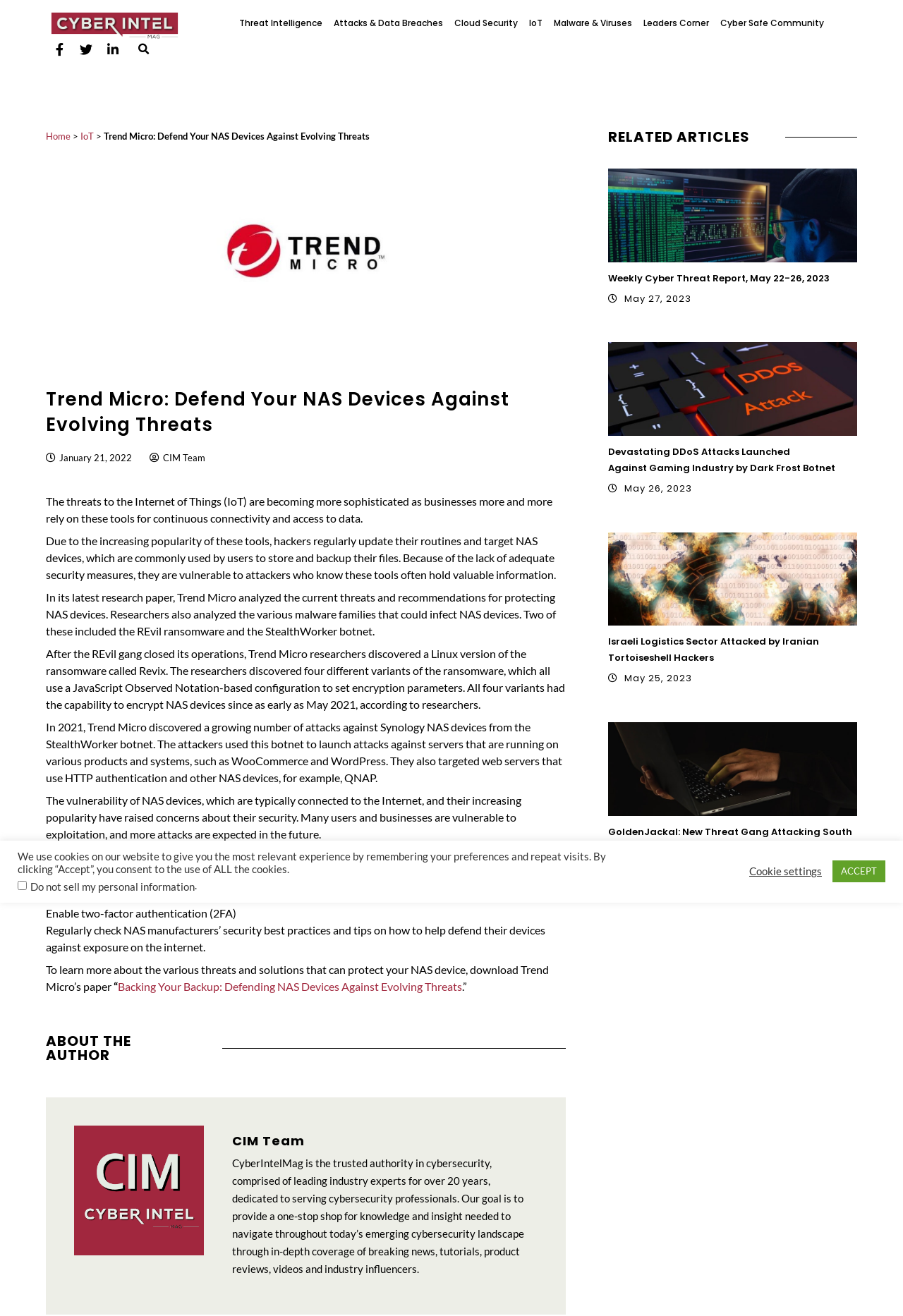Show the bounding box coordinates of the region that should be clicked to follow the instruction: "Download the paper about Backing Your Backup."

[0.13, 0.744, 0.512, 0.755]